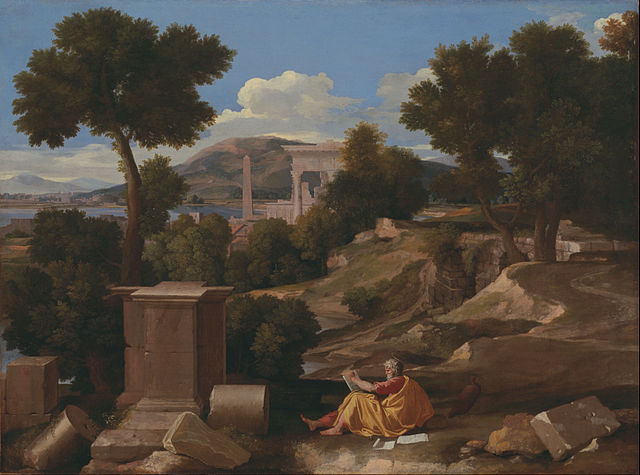What surrounds the solitary figure?
Based on the image, answer the question with as much detail as possible.

The solitary figure is surrounded by scattered remnants of ancient stone structures, which hints at a once-thriving civilization and adds a sense of historical depth to the setting.